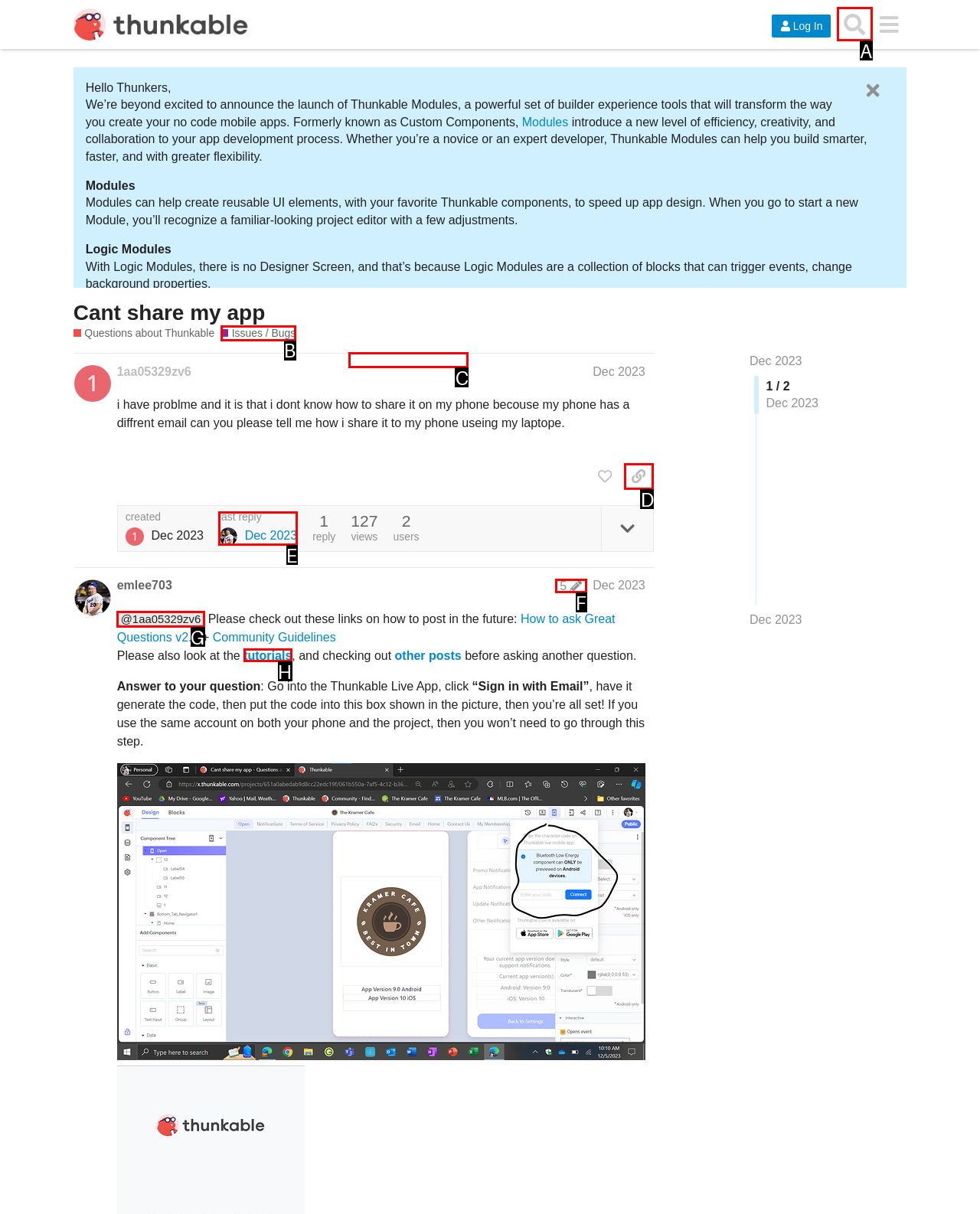Which lettered option should be clicked to achieve the task: Search for something in the forum? Choose from the given choices.

A